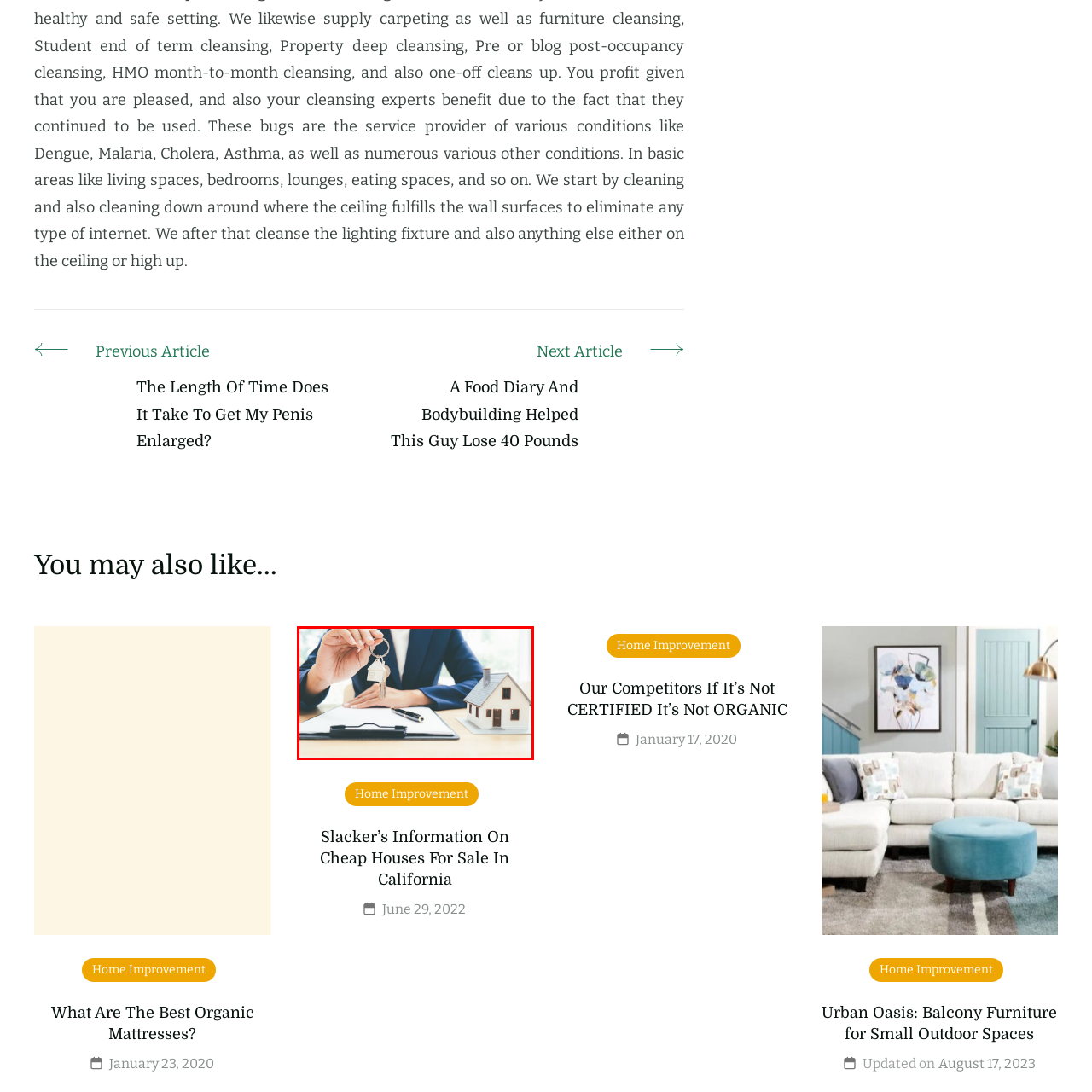Generate an in-depth caption for the image enclosed by the red boundary.

In this image, a professional dressed in a dark suit is holding a set of house keys prominently, symbolizing a successful real estate transaction or the closing of a property deal. The keys are attached to a keychain shaped like a house, underscoring the theme of home ownership. In the foreground, there's a clipboard with a pen placed on it, indicating the formalities of documentation often associated with real estate agreements. To the right, a small model of a house is displayed, representing the property being discussed or sold. The setting suggests a modern and professional environment, possibly an office or a meeting space, reflecting the significant moment of acquiring a new home.